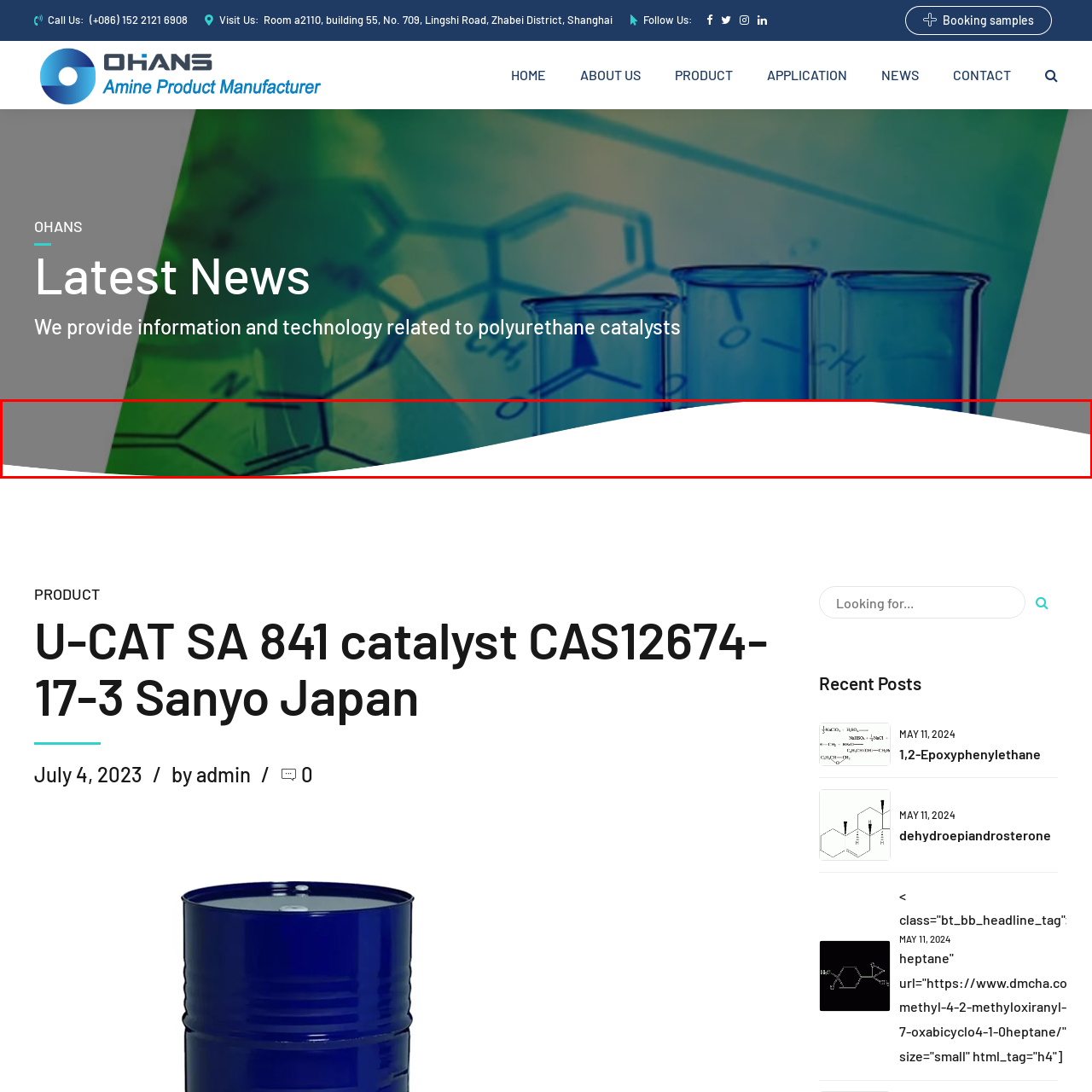Analyze the image surrounded by the red box and respond concisely: What is the focus of the webpage's content?

Morpholine and related products